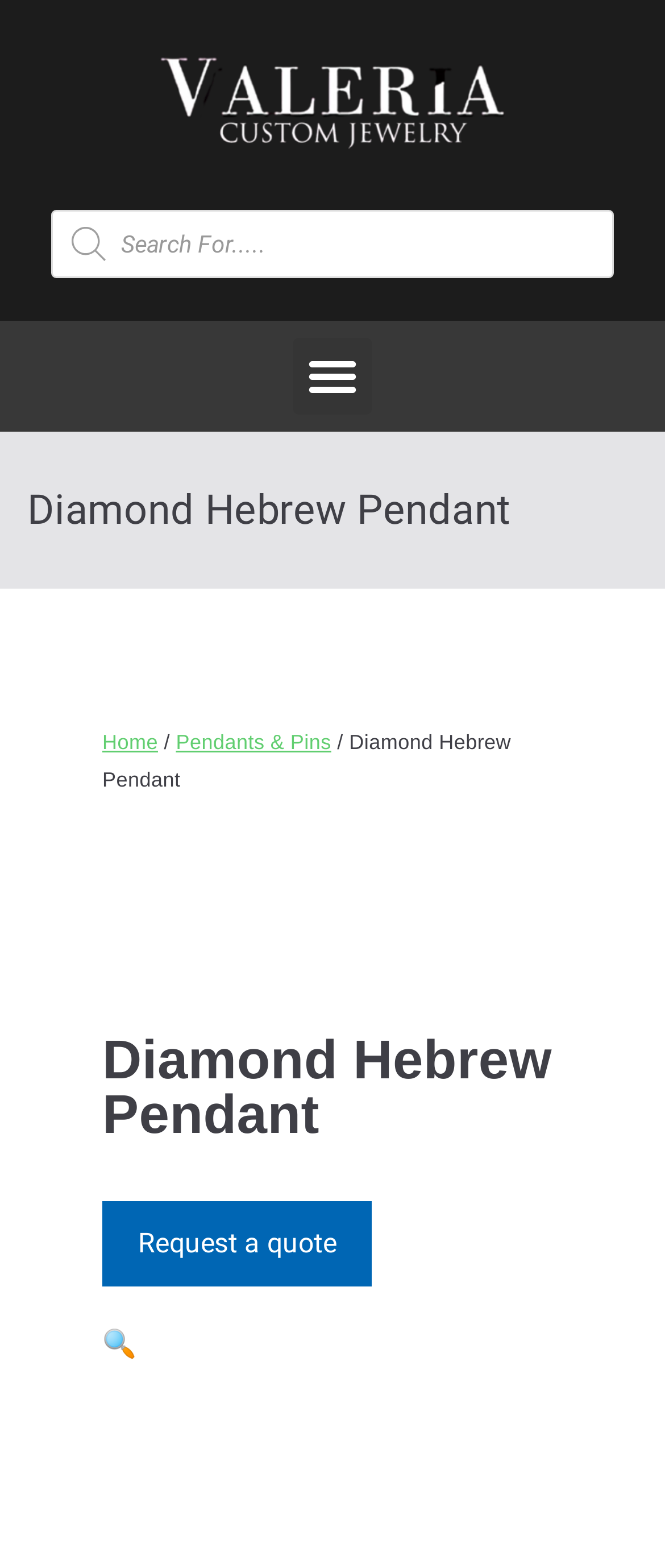Please give a succinct answer to the question in one word or phrase:
What is the navigation path to the current webpage?

Home / Pendants & Pins / Diamond Hebrew Pendant